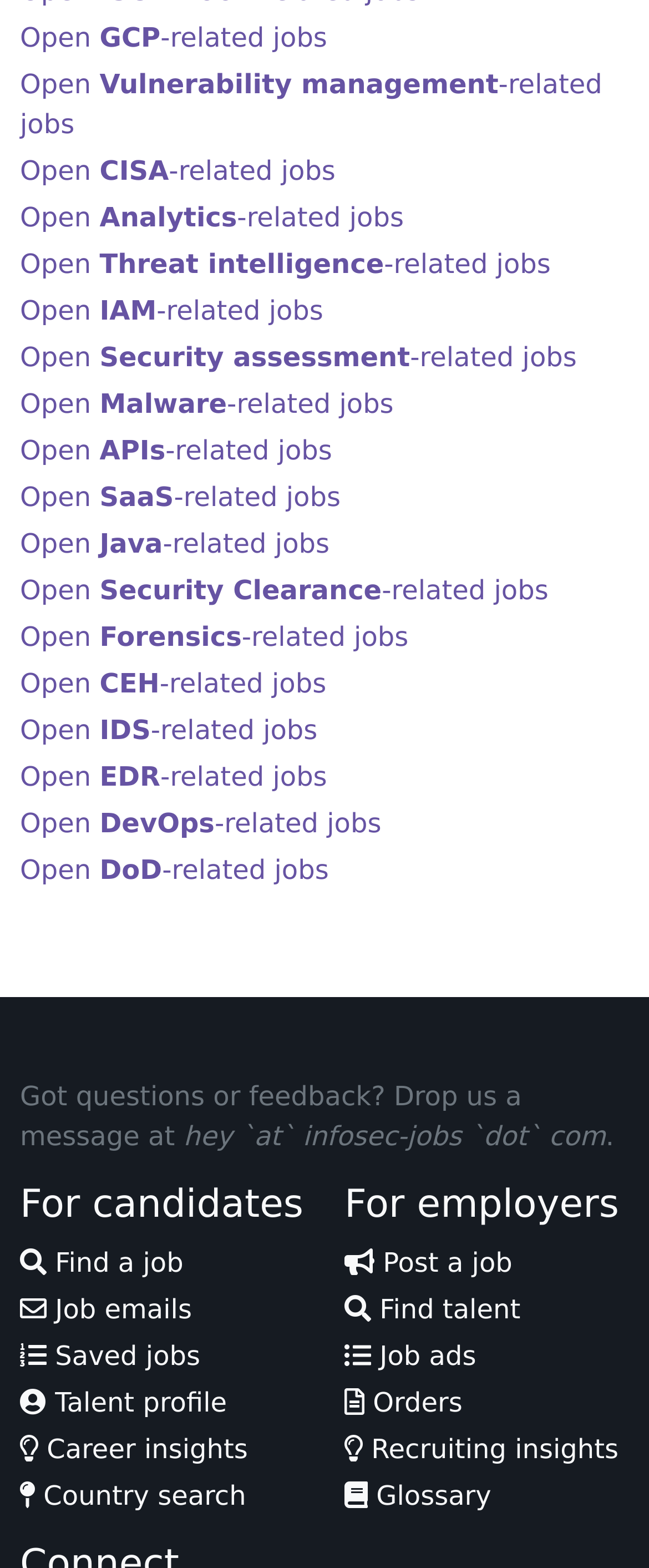Locate and provide the bounding box coordinates for the HTML element that matches this description: "Menu".

None